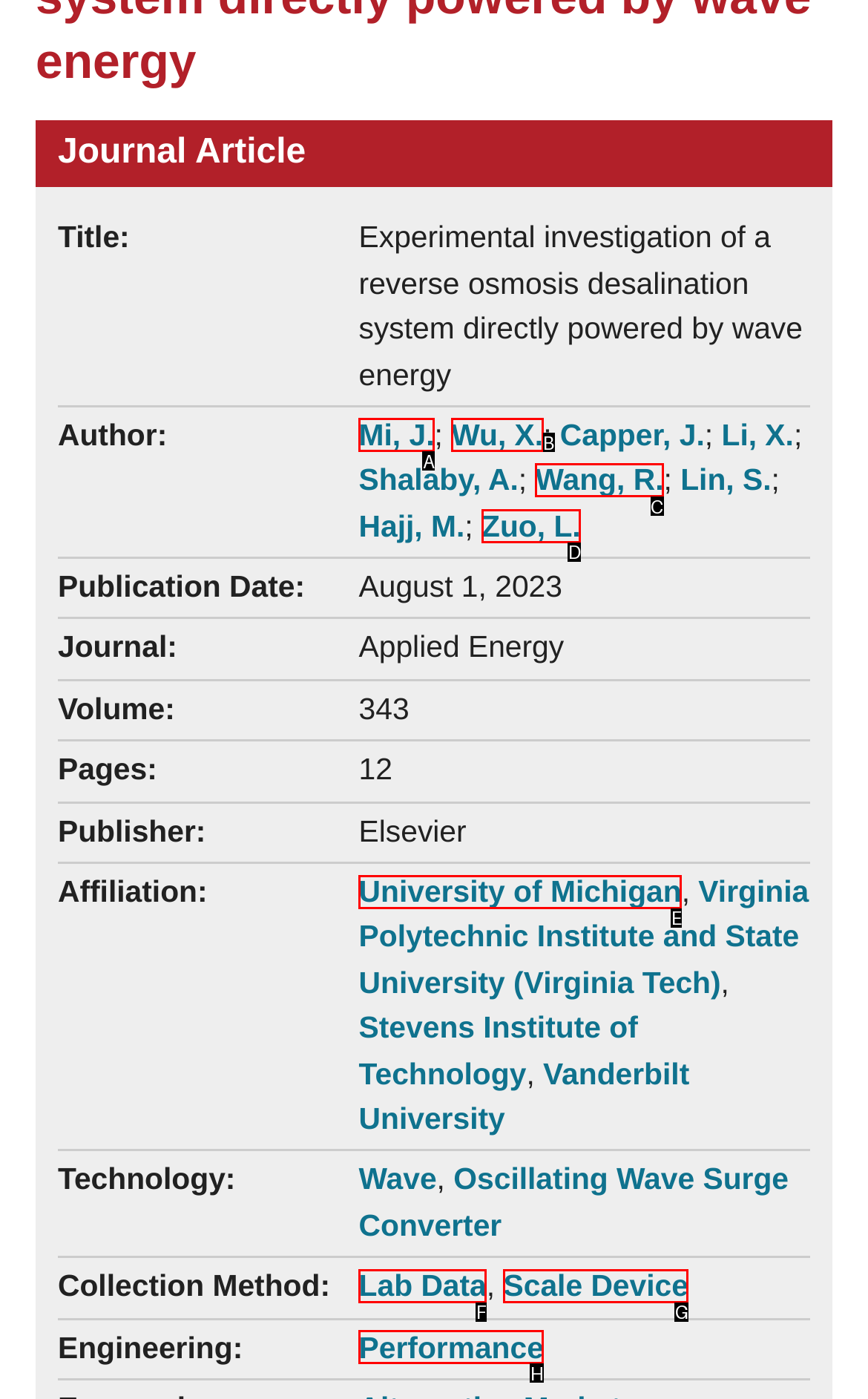Pick the option that corresponds to: University of Michigan
Provide the letter of the correct choice.

E